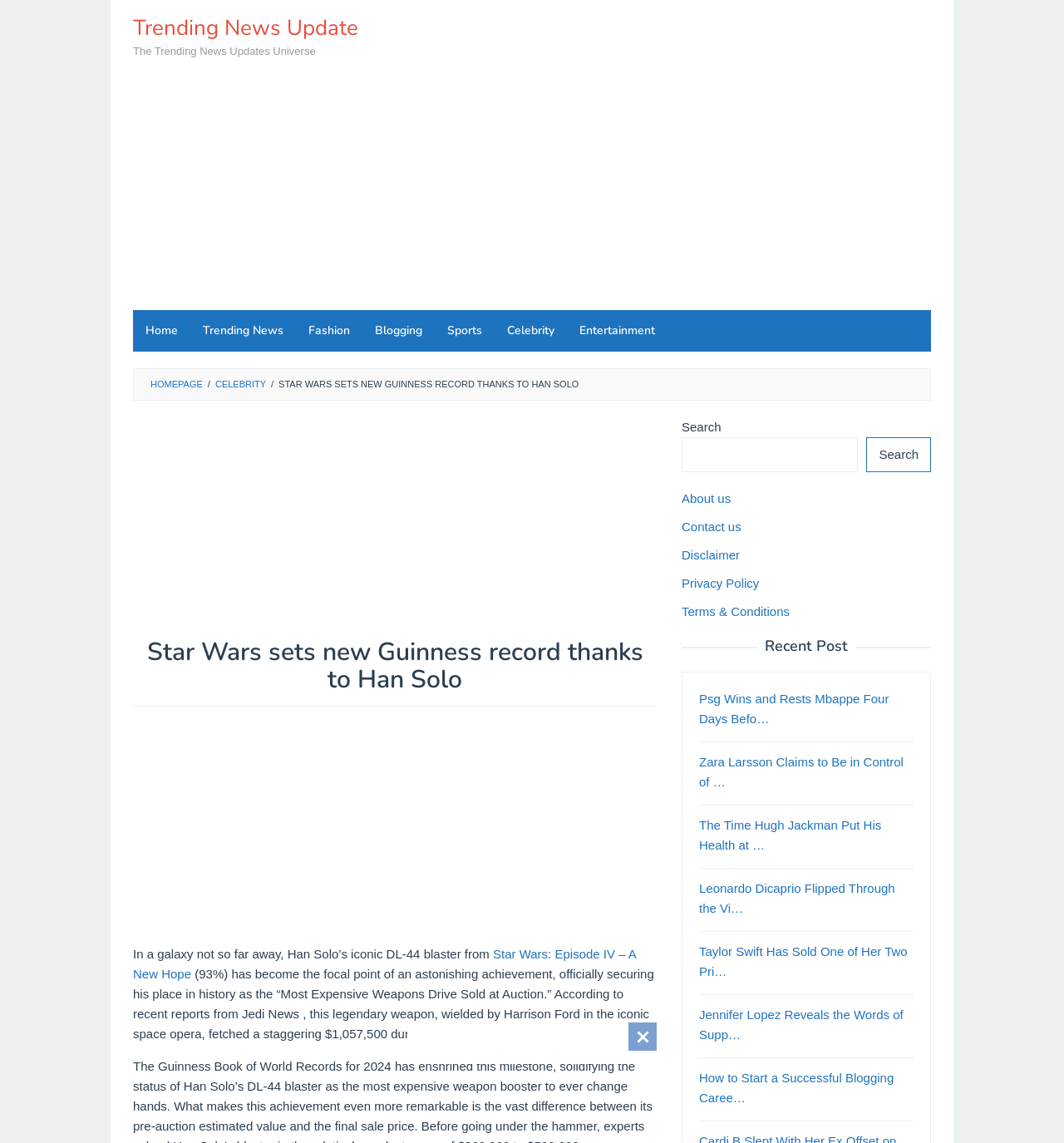Please identify the coordinates of the bounding box that should be clicked to fulfill this instruction: "Visit the 'Celebrity' page".

[0.202, 0.331, 0.25, 0.34]